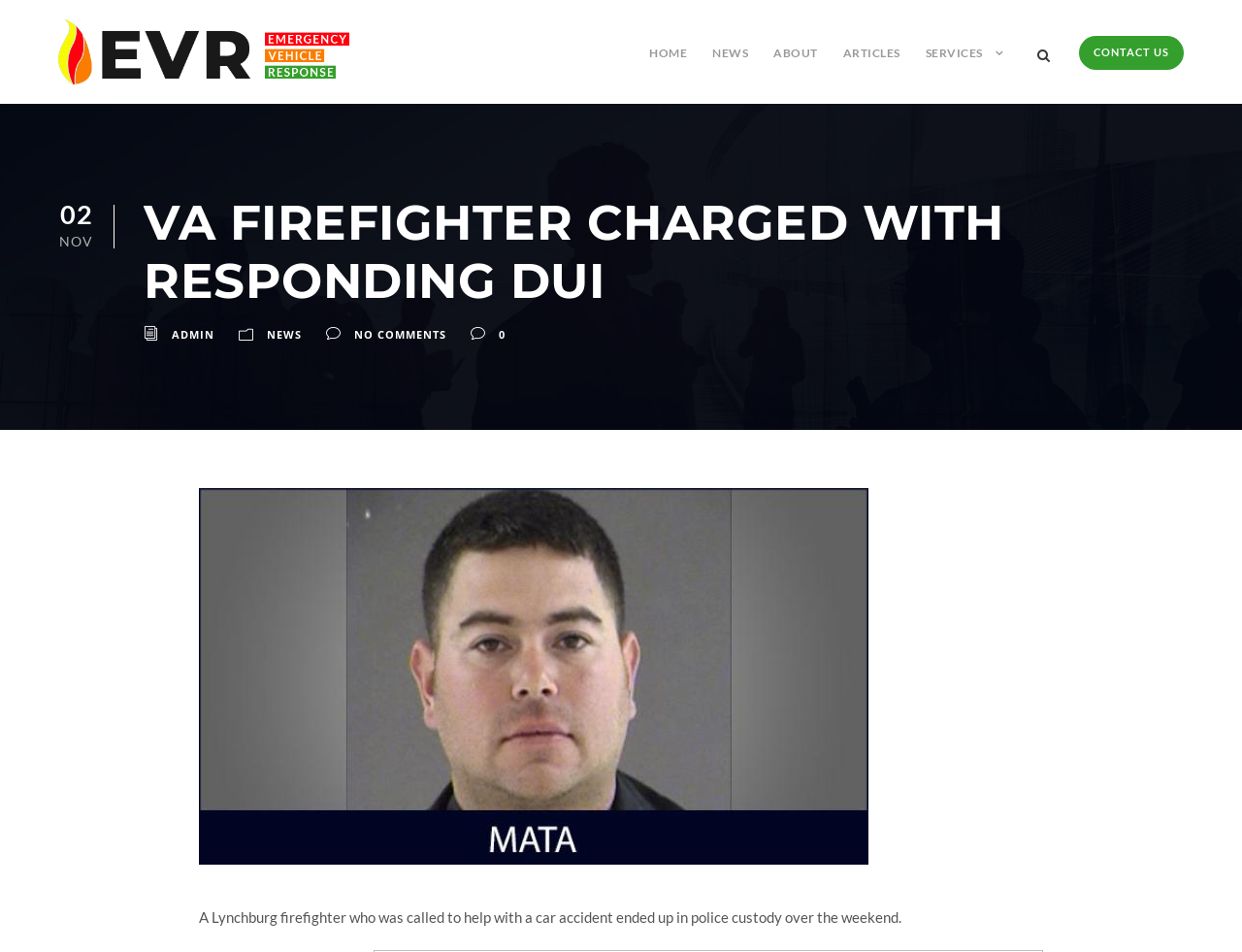Identify and extract the heading text of the webpage.

VA FIREFIGHTER CHARGED WITH RESPONDING DUI